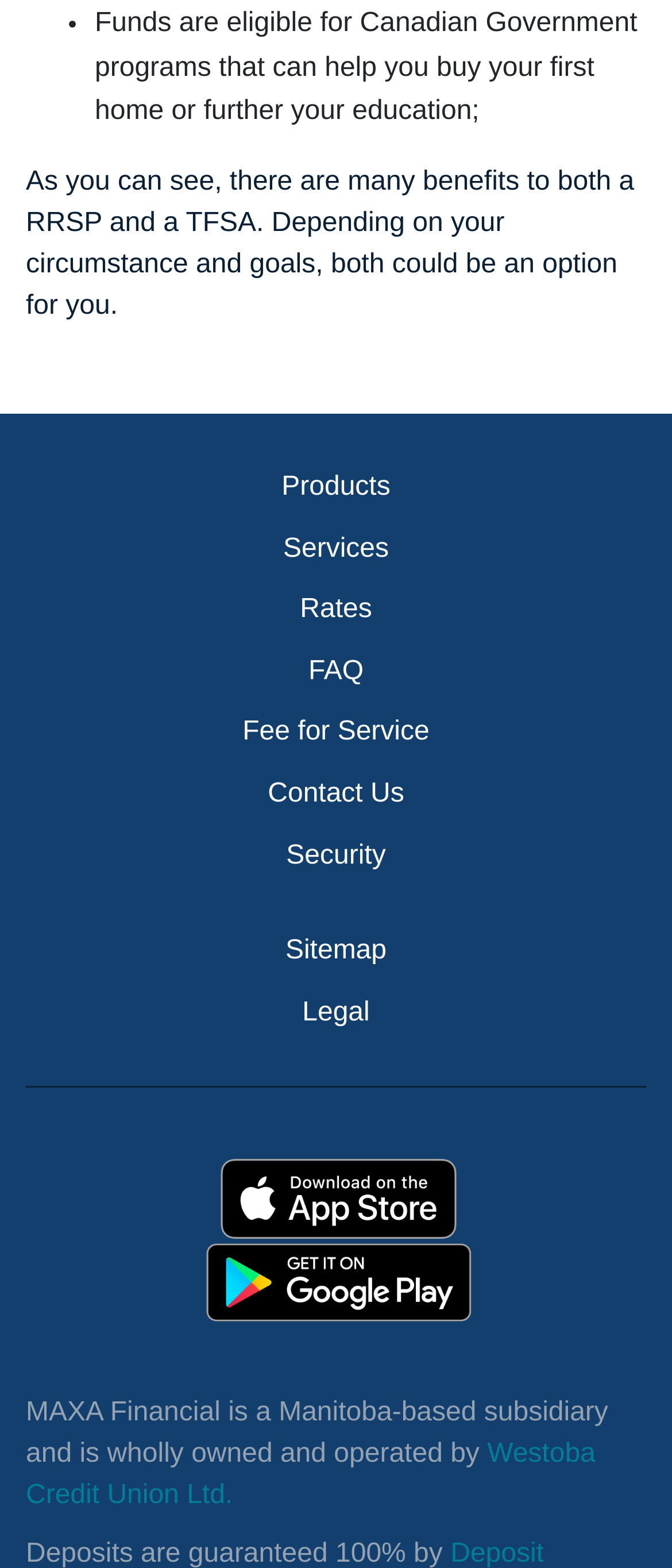Based on the image, provide a detailed response to the question:
What is the purpose of the mentioned government programs?

The webpage mentions that funds are eligible for Canadian Government programs that can help you buy your first home or further your education, which is mentioned in the StaticText element with ID 204, indicating that the purpose of the mentioned government programs is to help with buying a first home or furthering education.